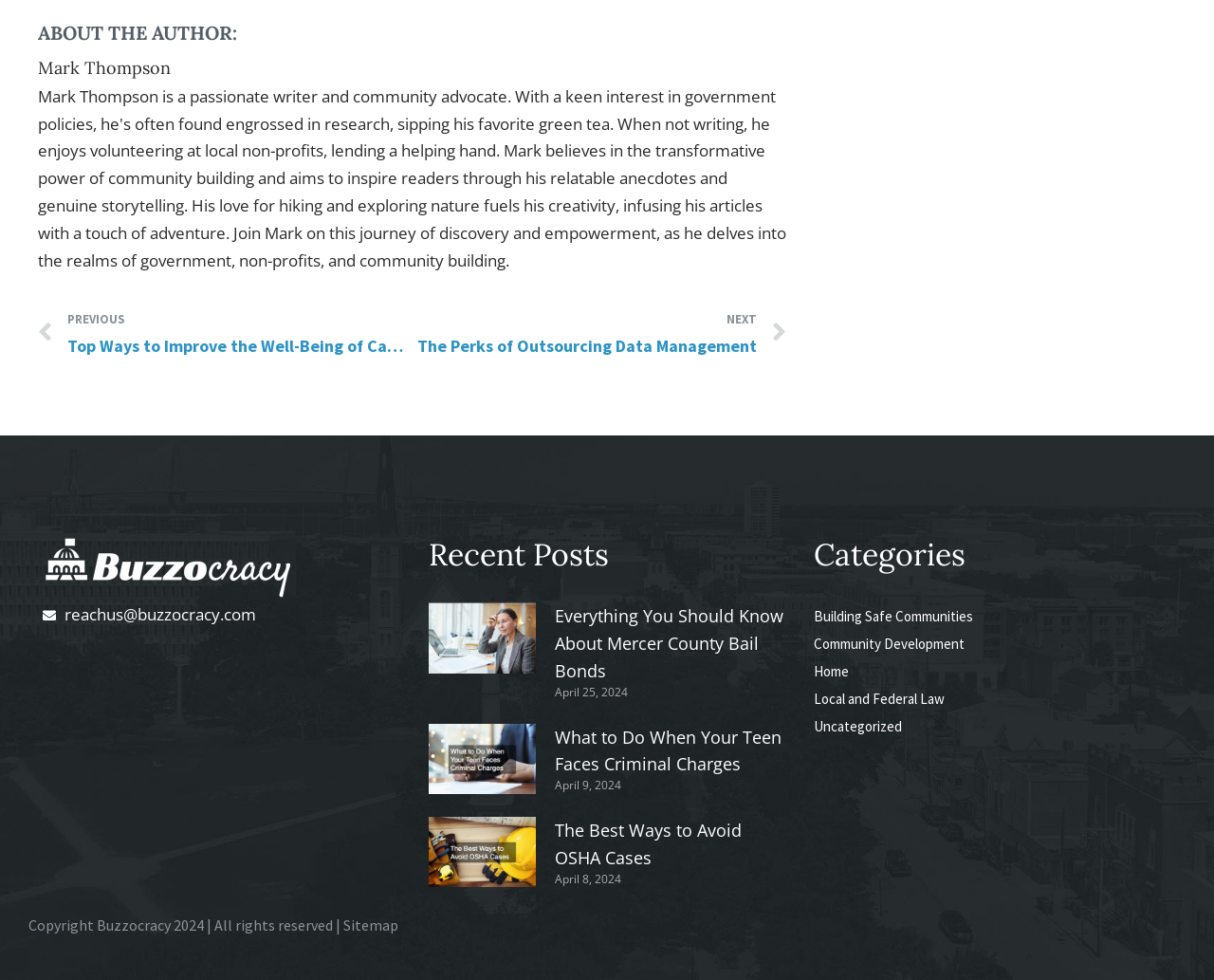How many categories are listed on the webpage?
Answer the question using a single word or phrase, according to the image.

5